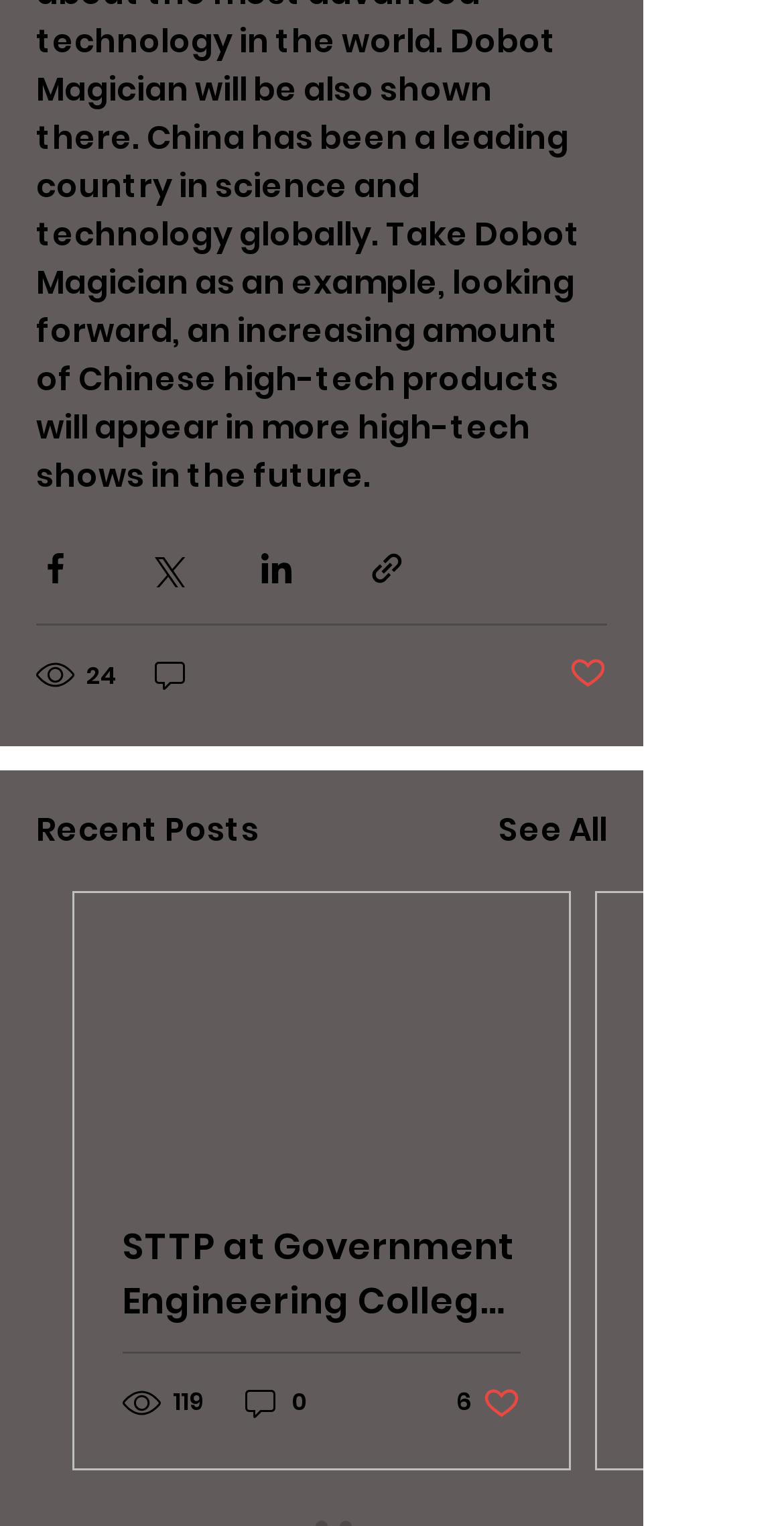How many likes does the second post have?
From the image, respond using a single word or phrase.

6